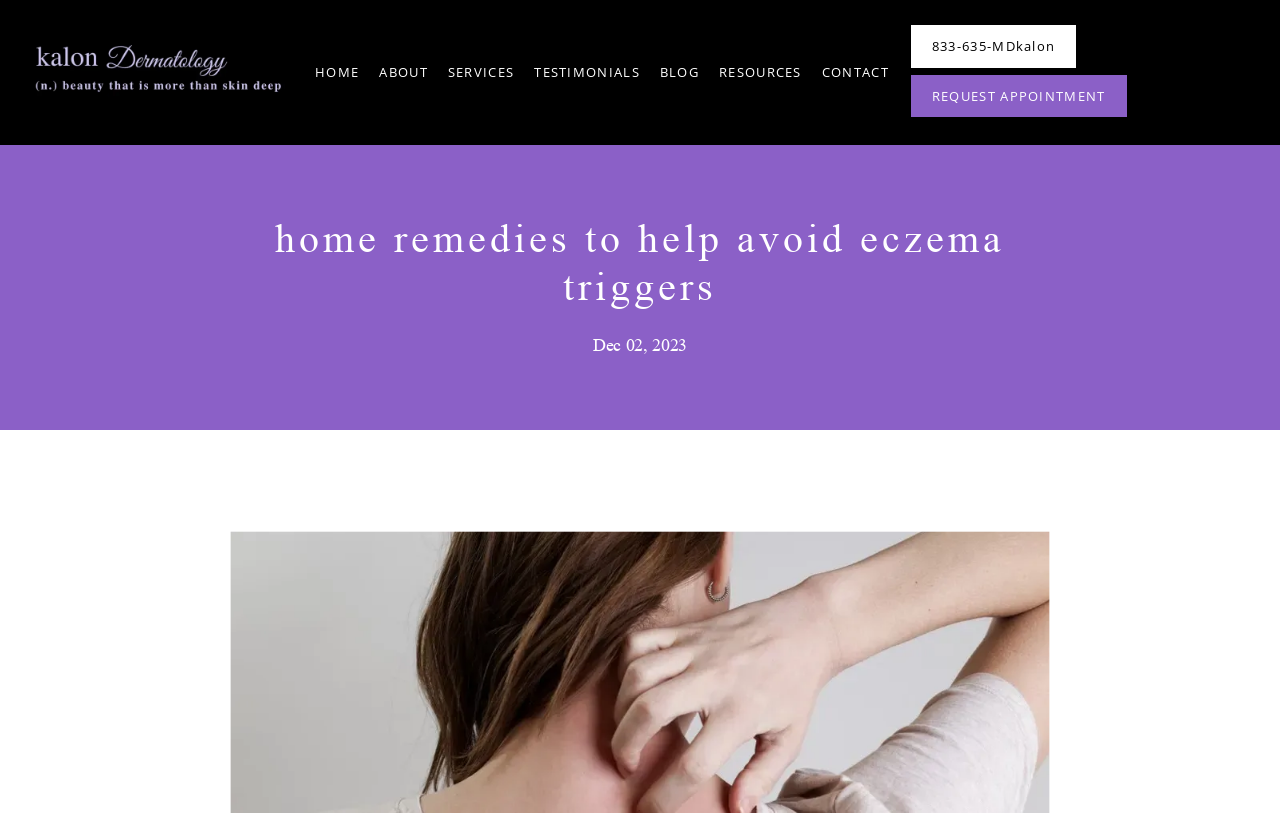What is the purpose of the button?
Based on the image, provide your answer in one word or phrase.

Request appointment